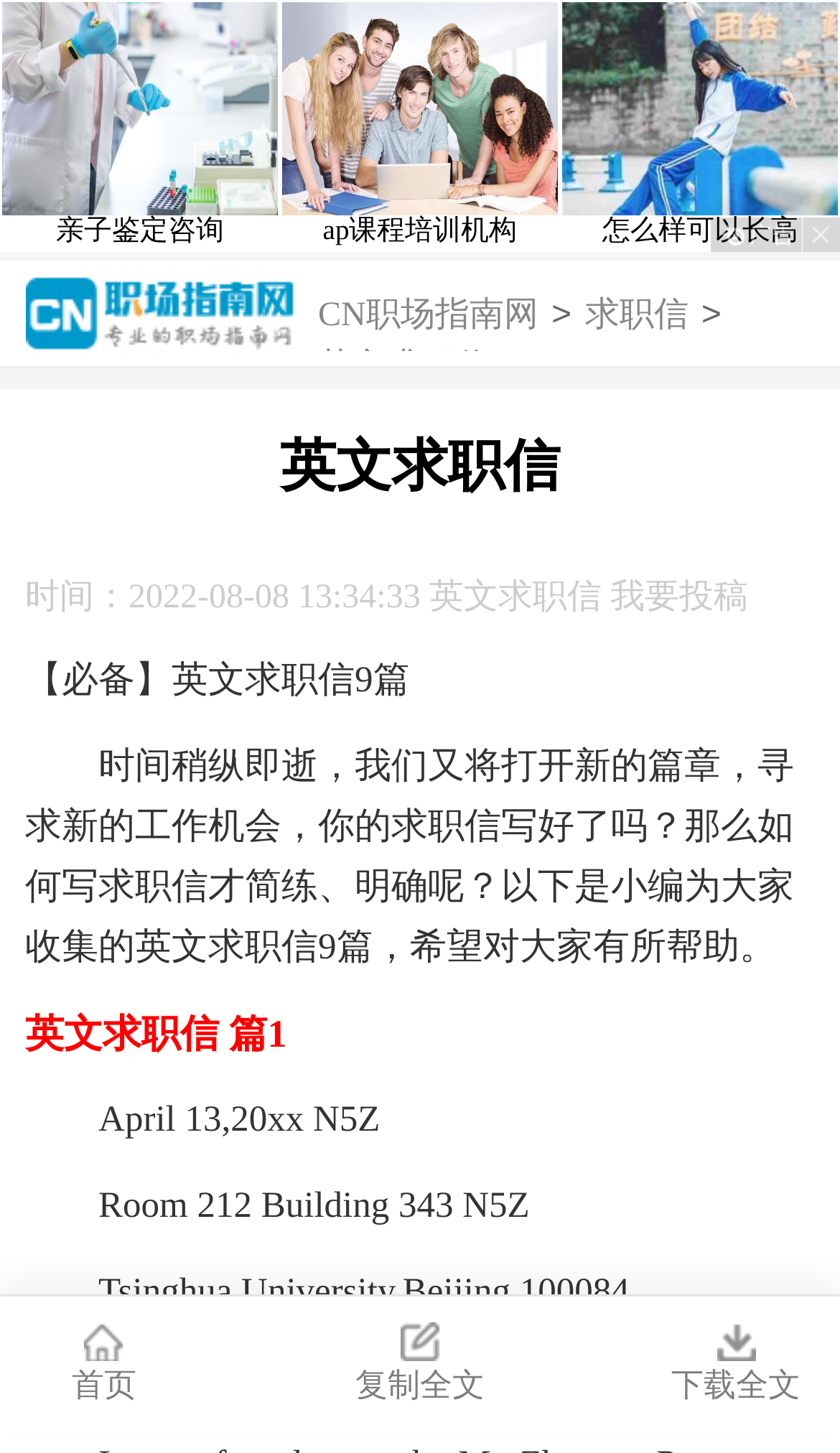Please pinpoint the bounding box coordinates for the region I should click to adhere to this instruction: "click the link to 首页".

[0.03, 0.909, 0.218, 0.968]